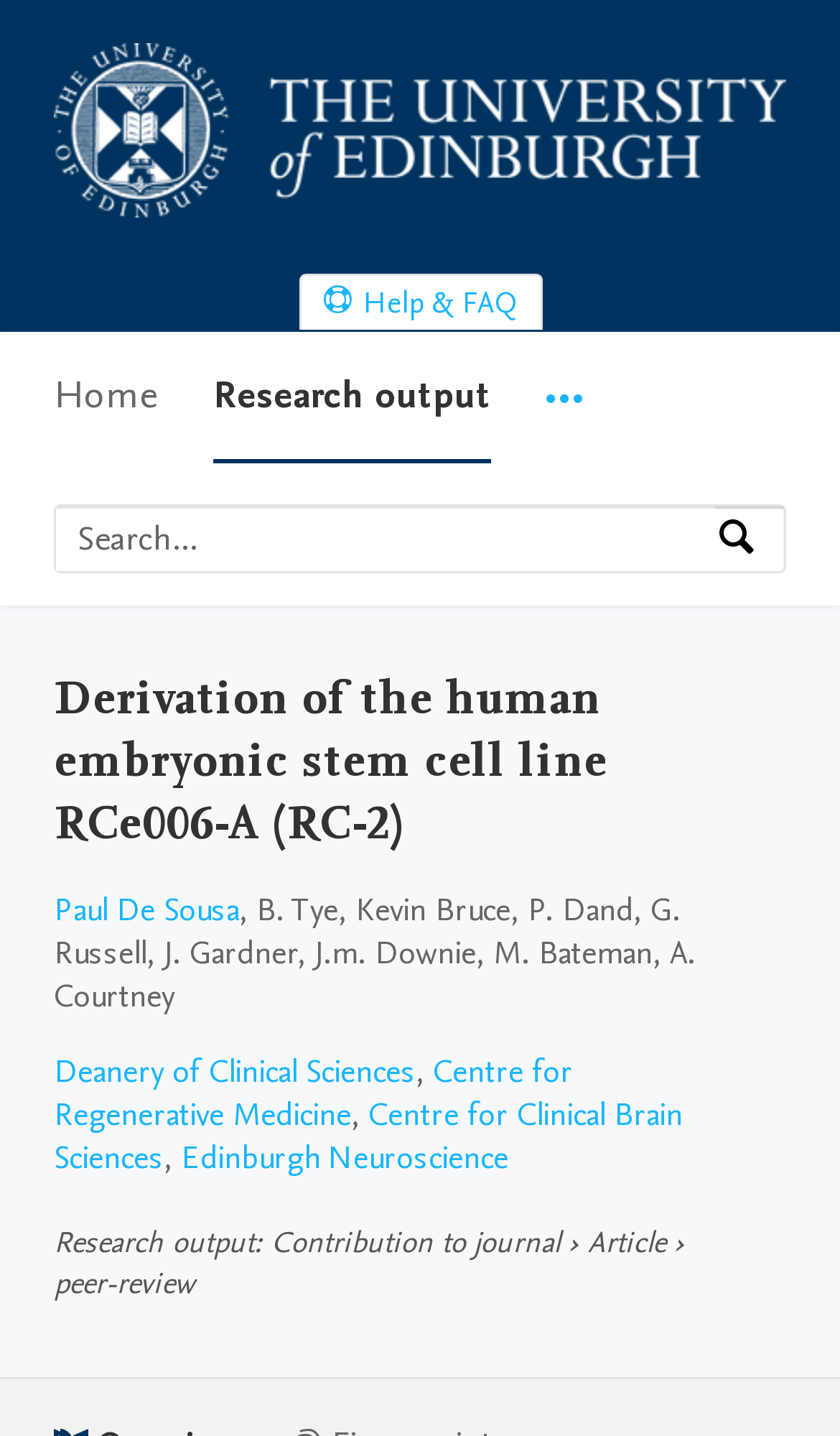Illustrate the webpage's structure and main components comprehensively.

The webpage is about the derivation of the human embryonic stem cell line RCe006-A (RC-2) from the University of Edinburgh Research Explorer. At the top left corner, there is a link to skip to main navigation, search, and main content. Next to it, there is a University of Edinburgh Research Explorer logo. 

On the top right side, there is a link to "Help & FAQ". Below it, there is a main navigation menu with options like "Home", "Research output", and "More navigation options". 

On the left side, there is a search bar with a label "Search by expertise, name or affiliation" and a search button. 

The main content starts with a heading "Derivation of the human embryonic stem cell line RCe006-A (RC-2)". Below it, there is a list of authors, including Paul De Sousa and others. 

Further down, there are links to various departments and centers, such as the Deanery of Clinical Sciences, Centre for Regenerative Medicine, Centre for Clinical Brain Sciences, and Edinburgh Neuroscience. 

At the bottom, there is a section describing the research output, which is a contribution to a journal, specifically an article that has undergone peer-review.